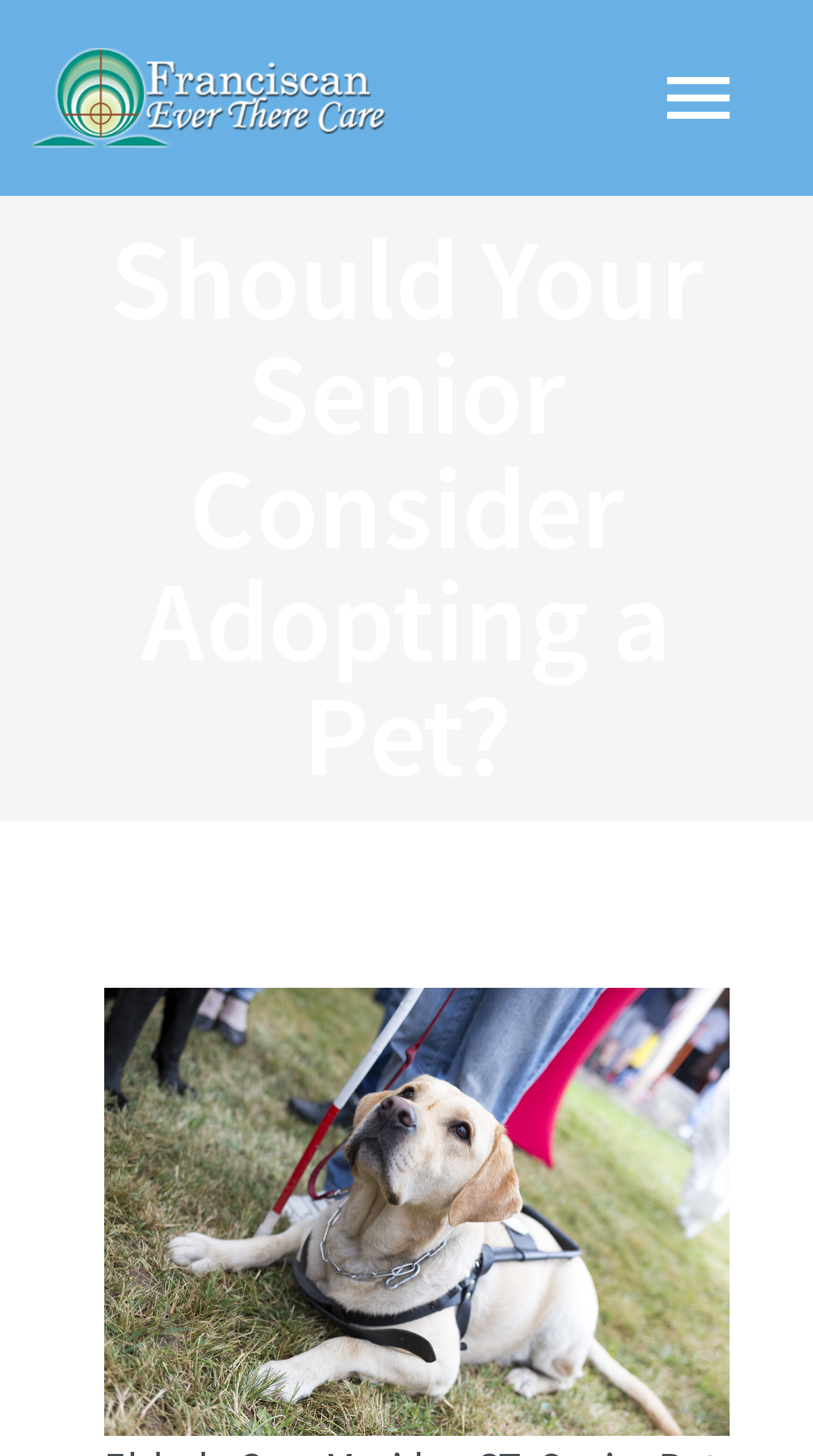Analyze the image and provide a detailed answer to the question: How many main navigation items are there?

I counted the number of main navigation items by looking at the links and buttons under the 'Main' navigation section, which includes 'Home', 'About', 'Services', 'Employment', 'Awards', 'Helpful Tips', 'Blog', and 'Contact'.